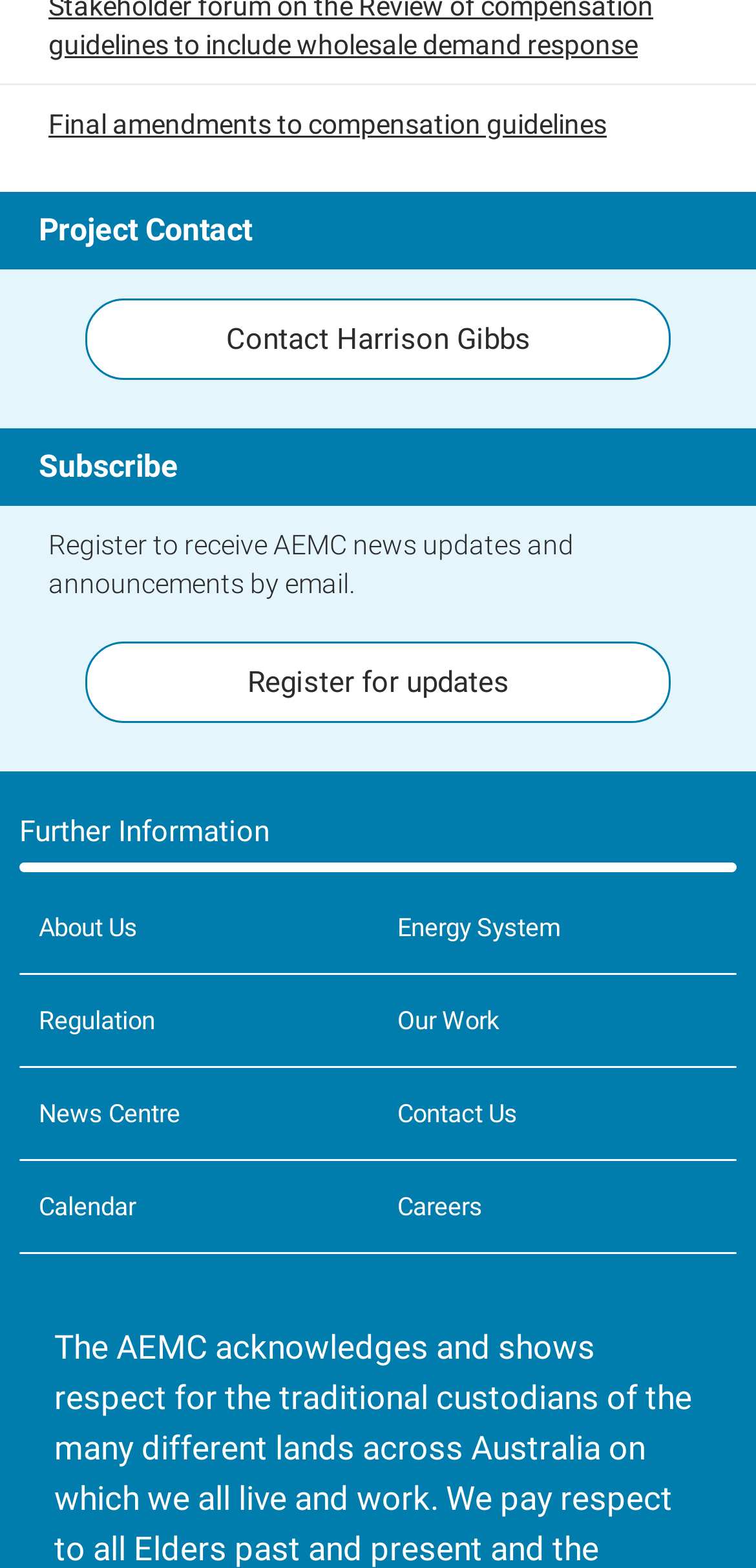Carefully observe the image and respond to the question with a detailed answer:
Where is the 'Subscribe' text located?

By analyzing the bounding box coordinates, I found that the 'Subscribe' text is located at the top-left part of the webpage, with a coordinate of [0.051, 0.285, 0.236, 0.309].